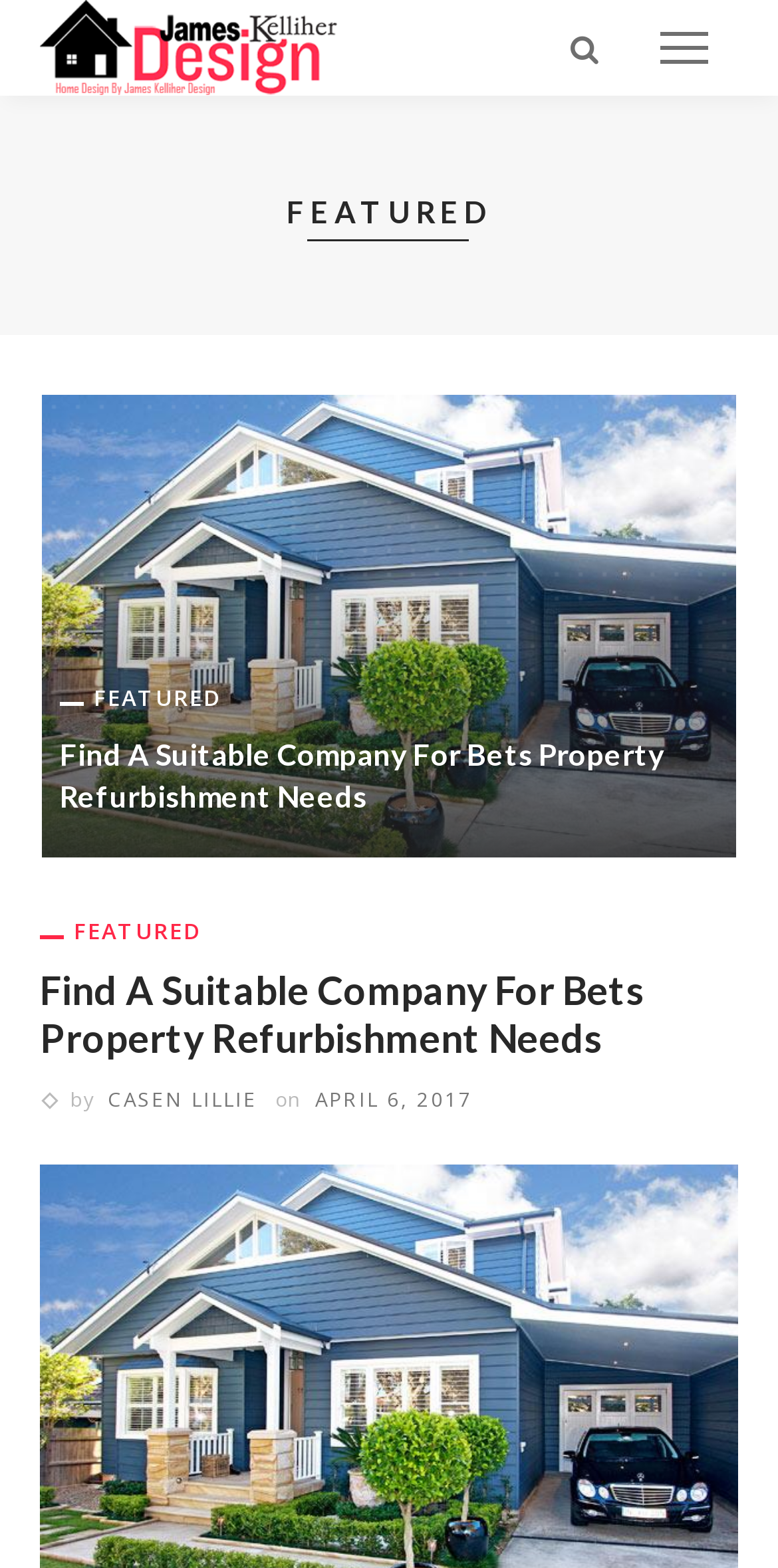Who is the author of the featured article?
Please respond to the question with a detailed and well-explained answer.

The author's name can be found below the title of the featured article, where it says 'by CASEN LILLIE'.